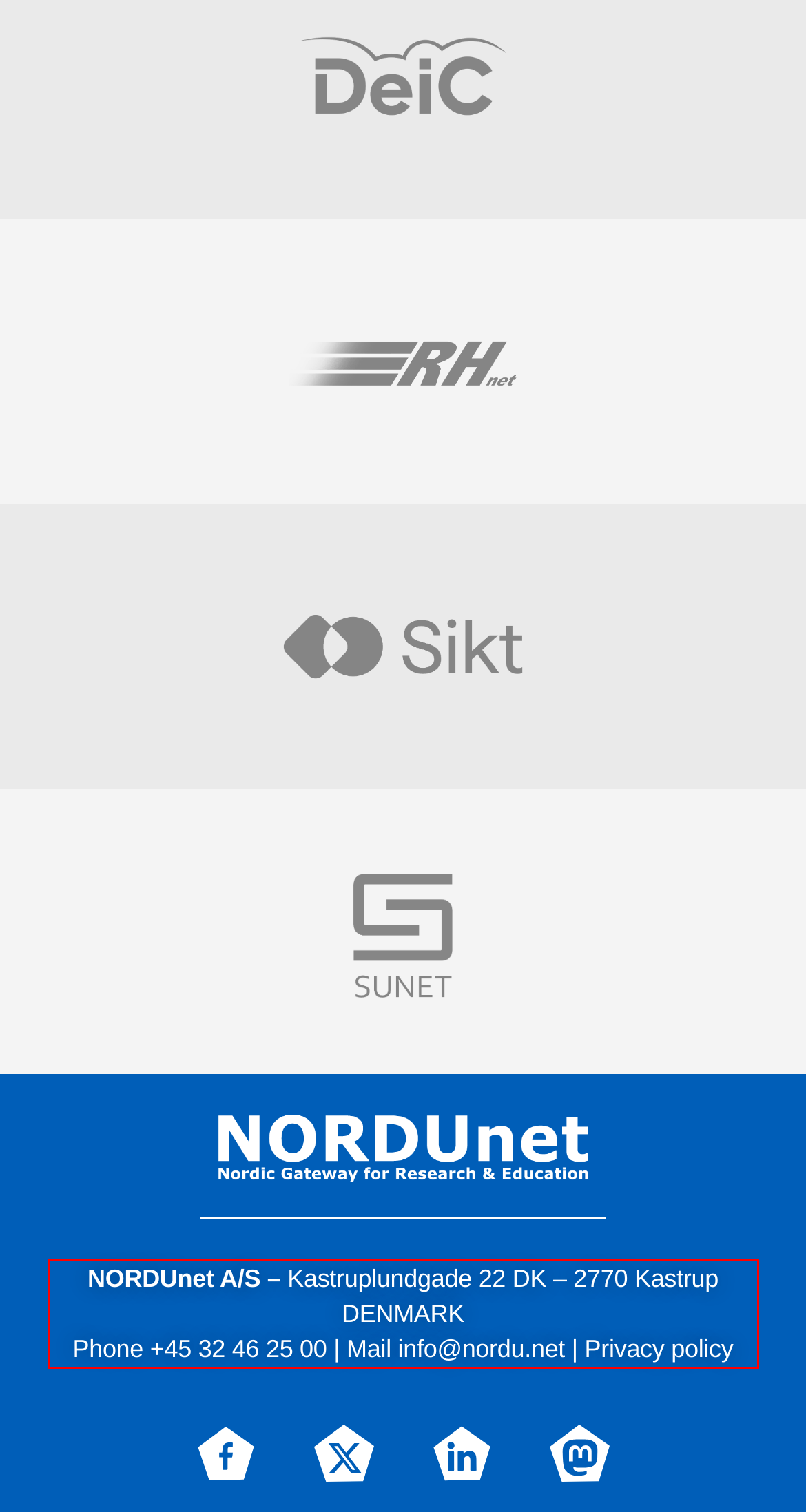In the given screenshot, locate the red bounding box and extract the text content from within it.

NORDUnet A/S – Kastruplundgade 22 DK – 2770 Kastrup DENMARK Phone +45 32 46 25 00 | Mail info@nordu.net | Privacy policy